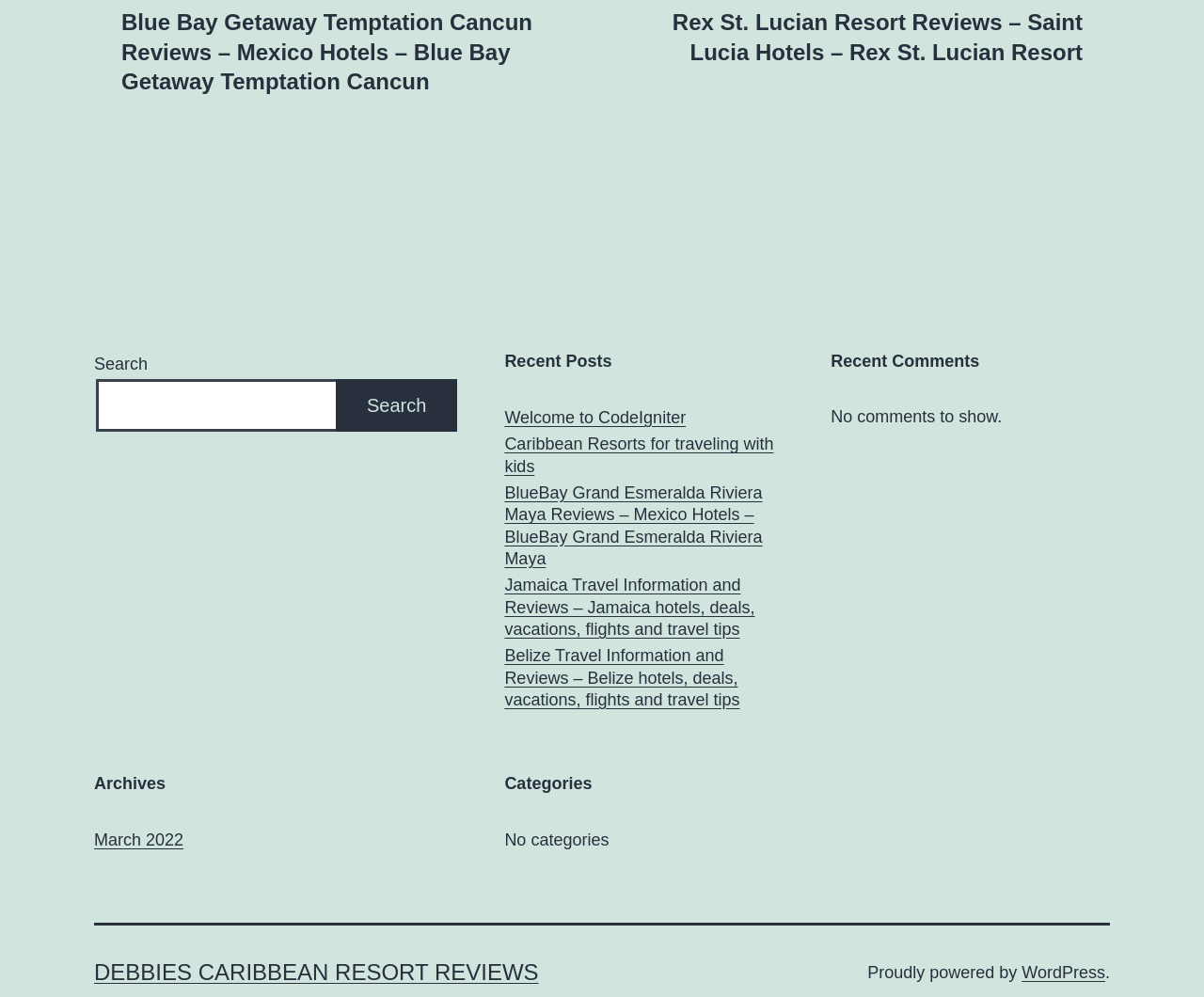Kindly determine the bounding box coordinates of the area that needs to be clicked to fulfill this instruction: "read Welcome to CodeIgniter".

[0.419, 0.409, 0.57, 0.431]